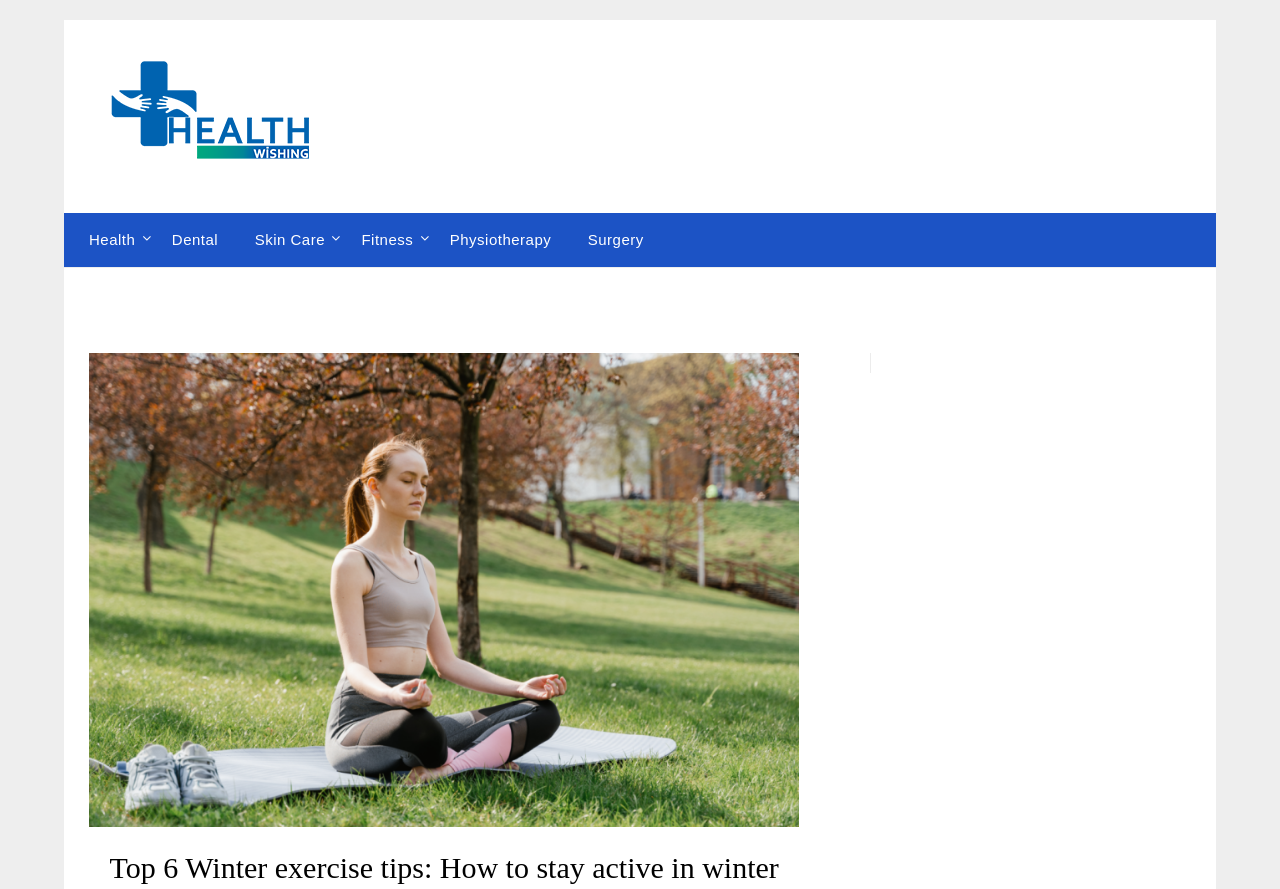Find the bounding box coordinates for the area you need to click to carry out the instruction: "view Winter image". The coordinates should be four float numbers between 0 and 1, indicated as [left, top, right, bottom].

[0.07, 0.397, 0.624, 0.93]